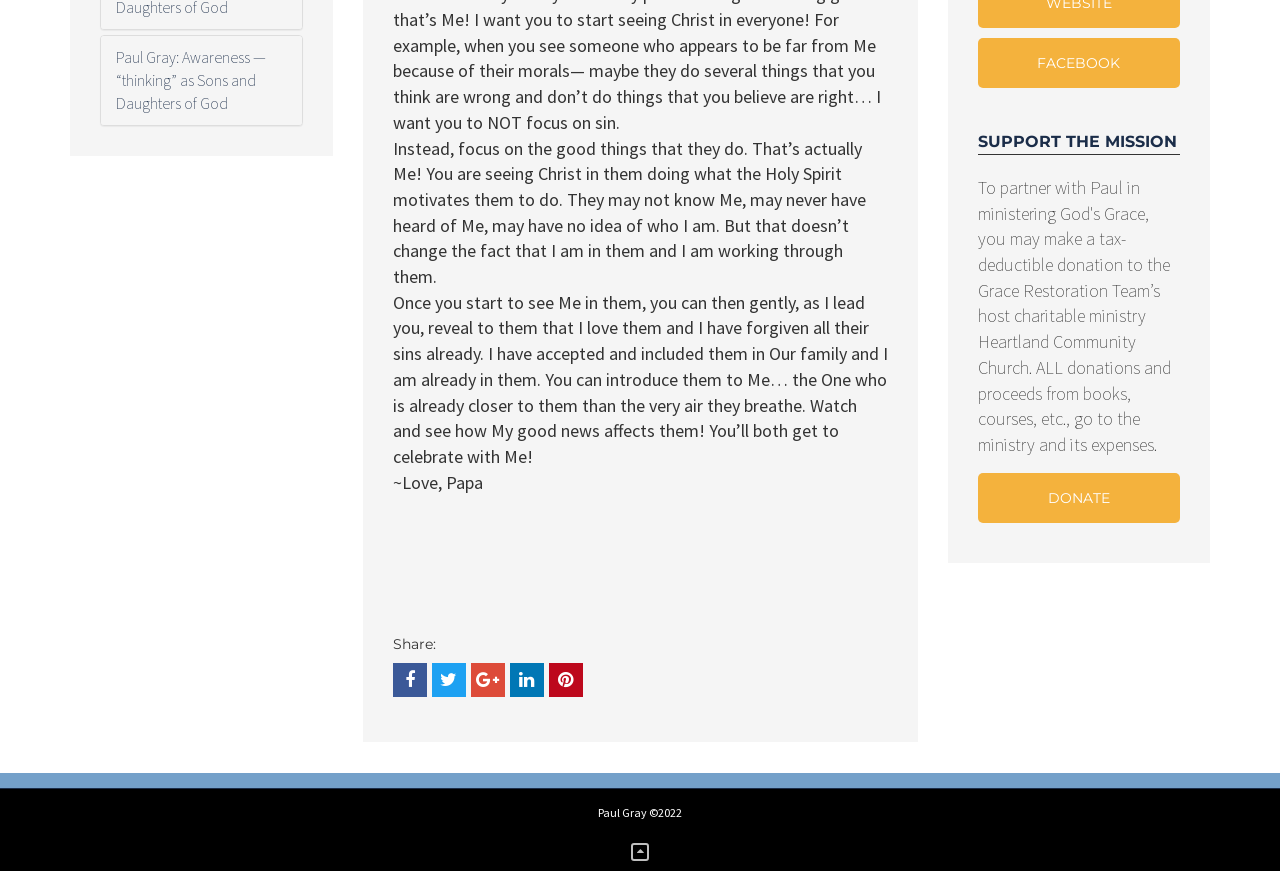Based on the element description, predict the bounding box coordinates (top-left x, top-left y, bottom-right x, bottom-right y) for the UI element in the screenshot: Donate

[0.764, 0.543, 0.922, 0.6]